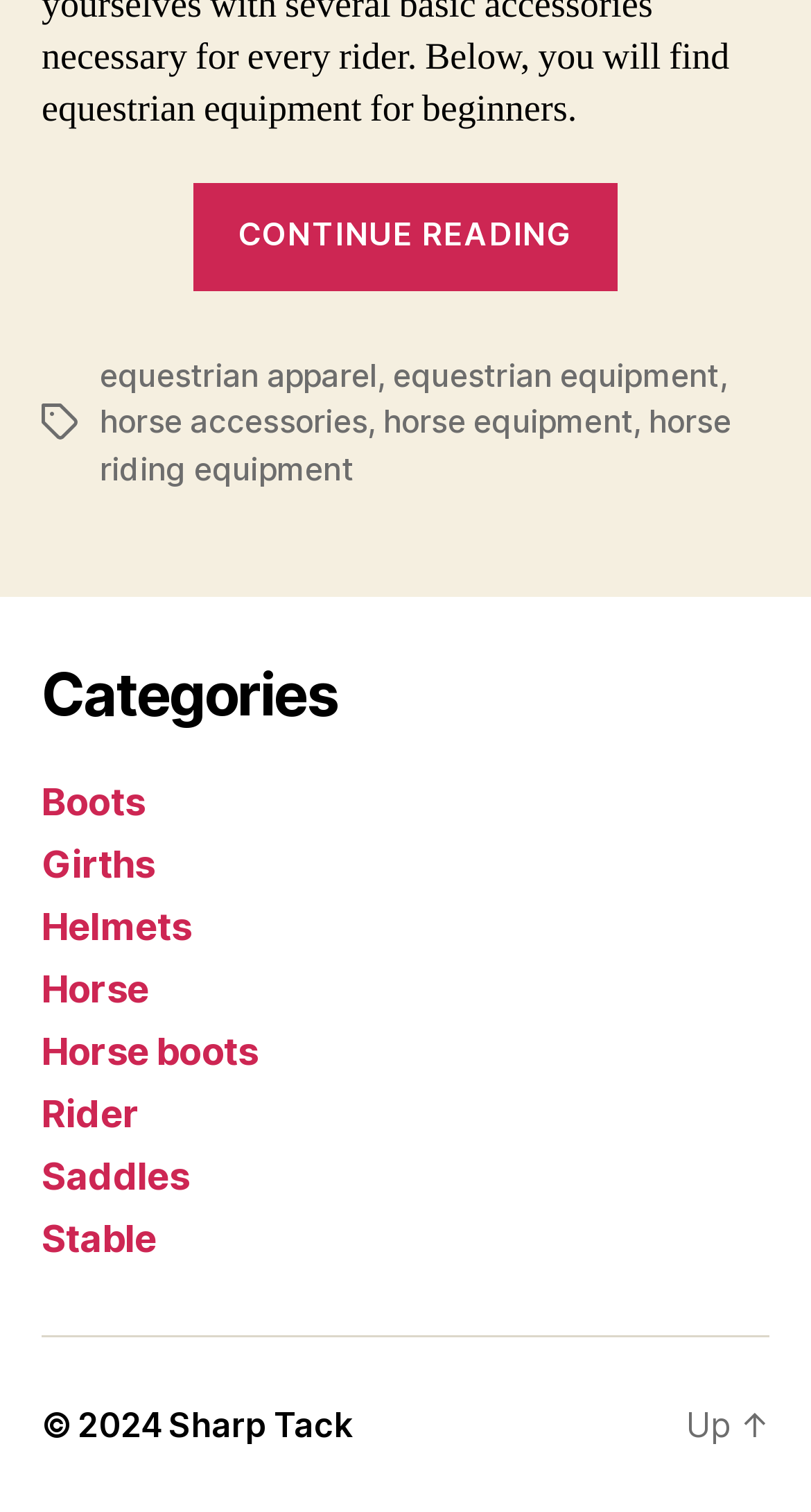What is the topic of the article?
Observe the image and answer the question with a one-word or short phrase response.

Equestrian equipment